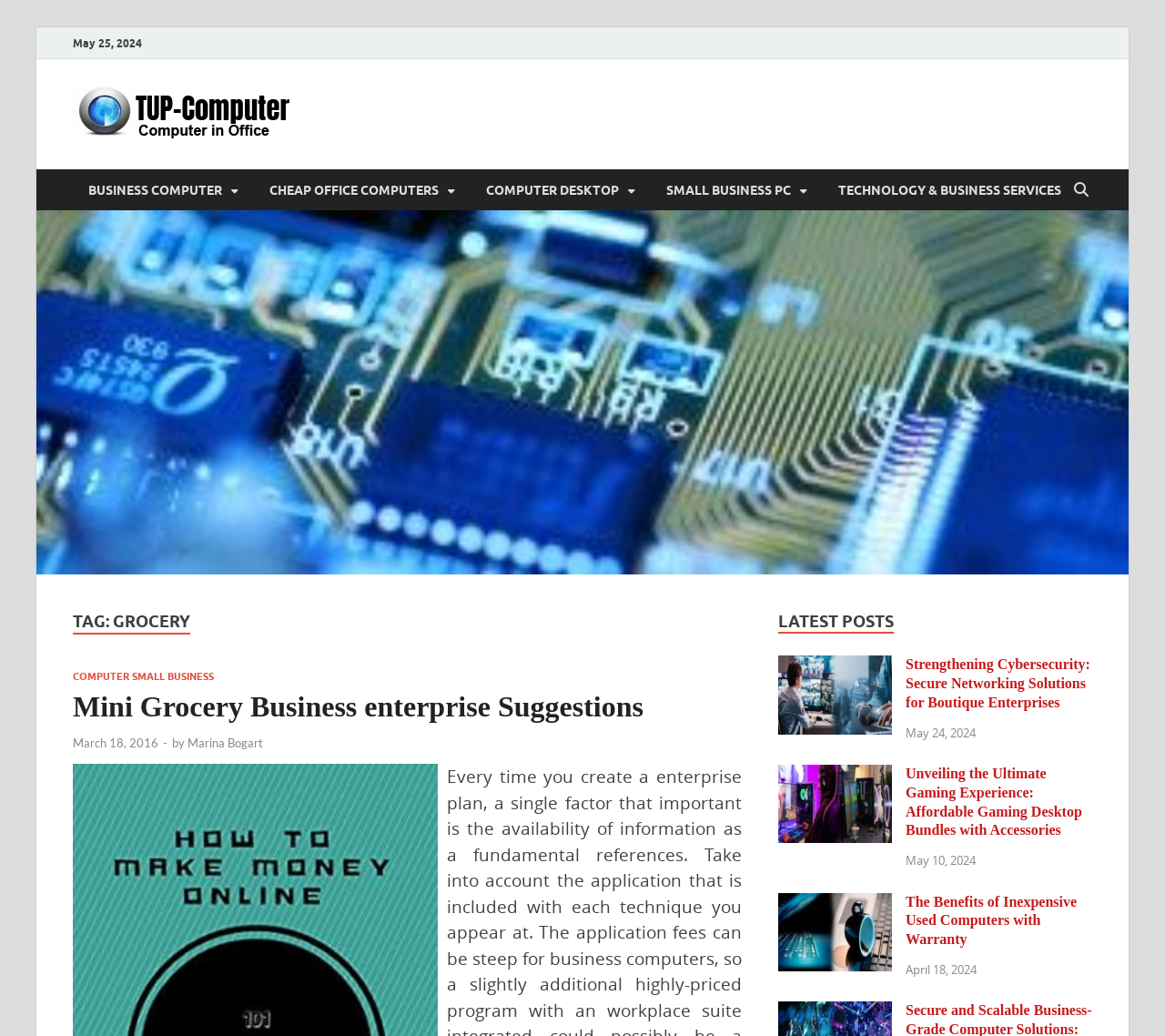Extract the bounding box coordinates for the UI element described as: "Marina Bogart".

[0.161, 0.71, 0.226, 0.724]